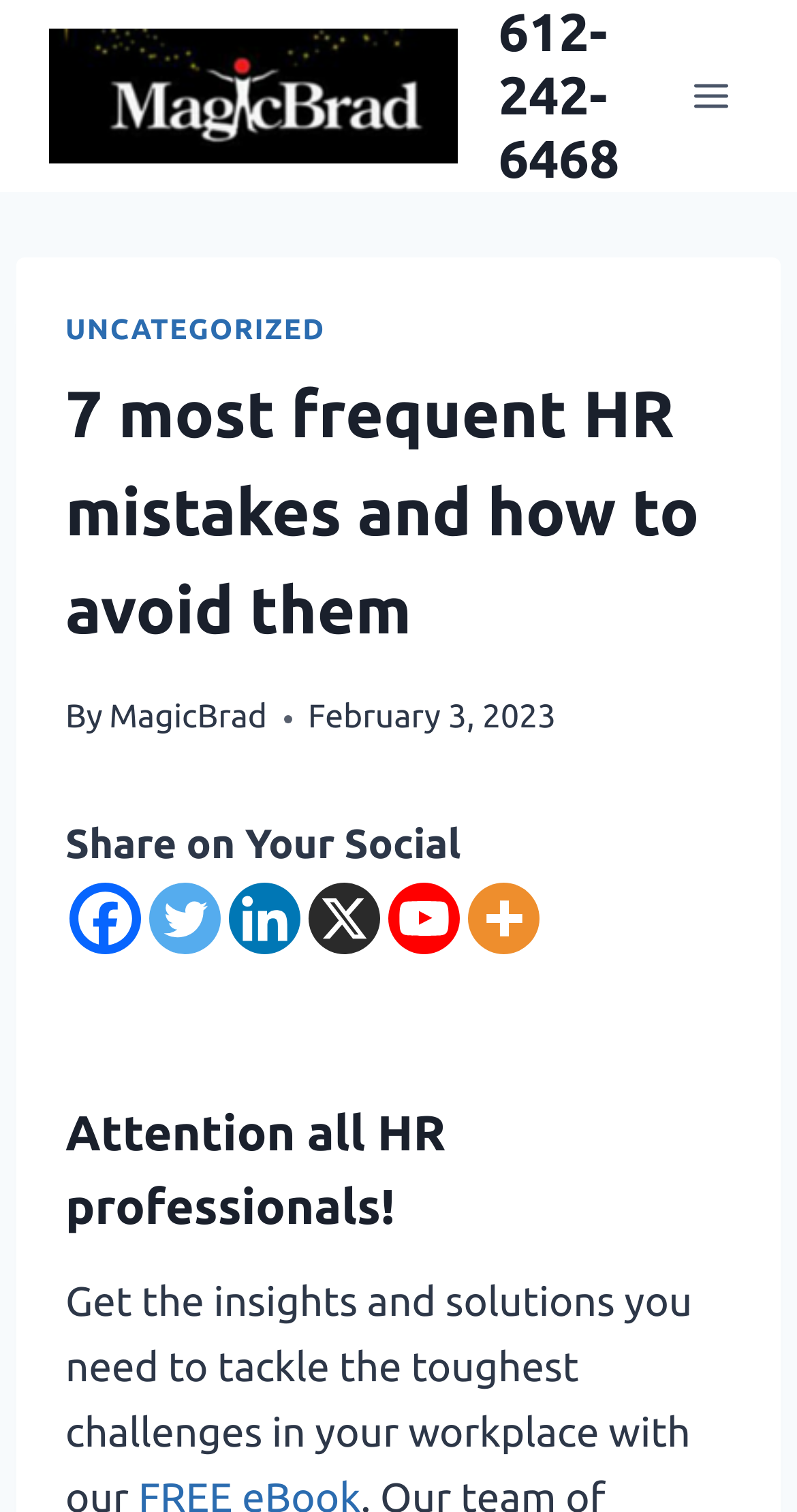Who is the author of the article?
Use the image to answer the question with a single word or phrase.

MagicBrad